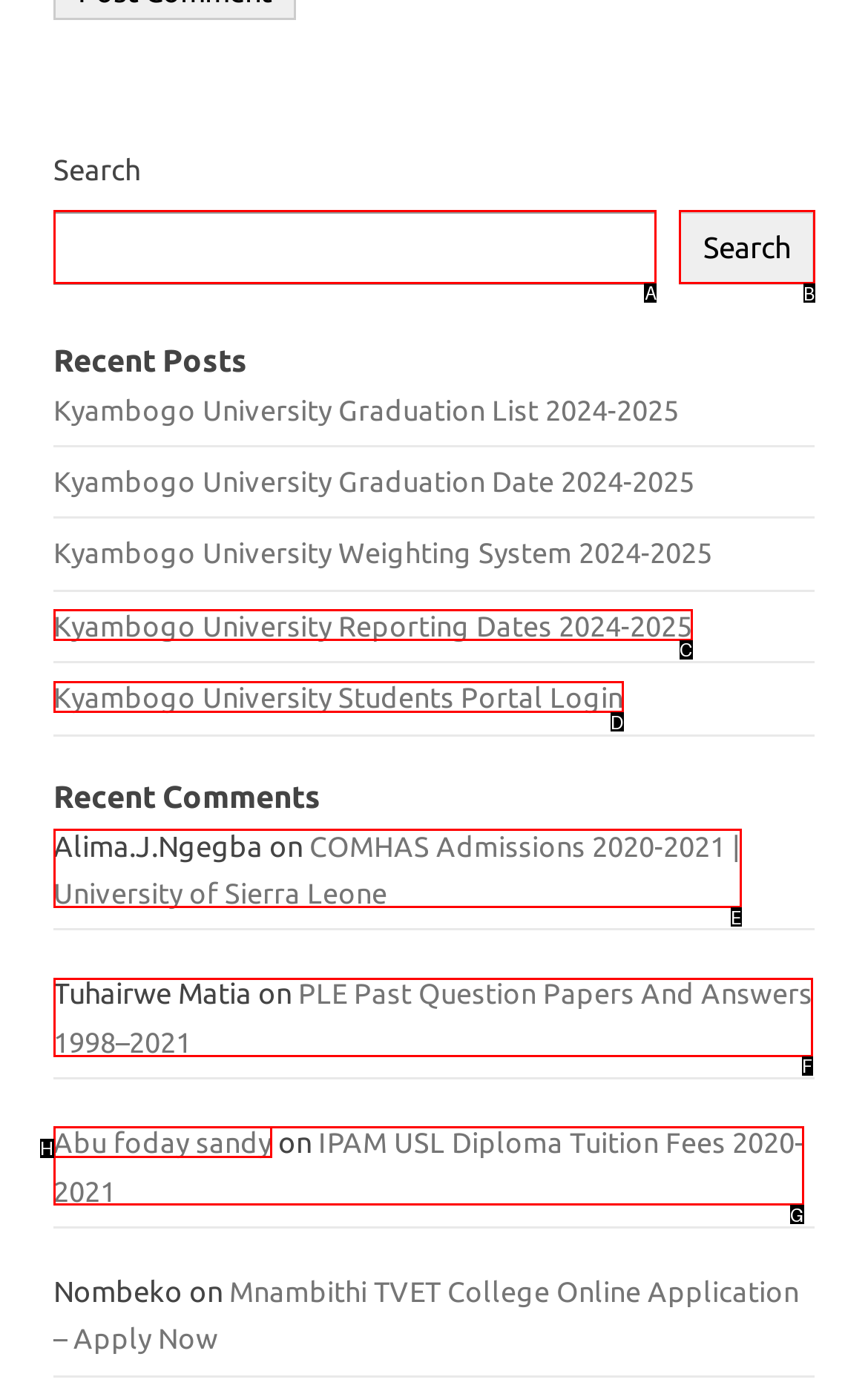For the task: Search for something, tell me the letter of the option you should click. Answer with the letter alone.

A